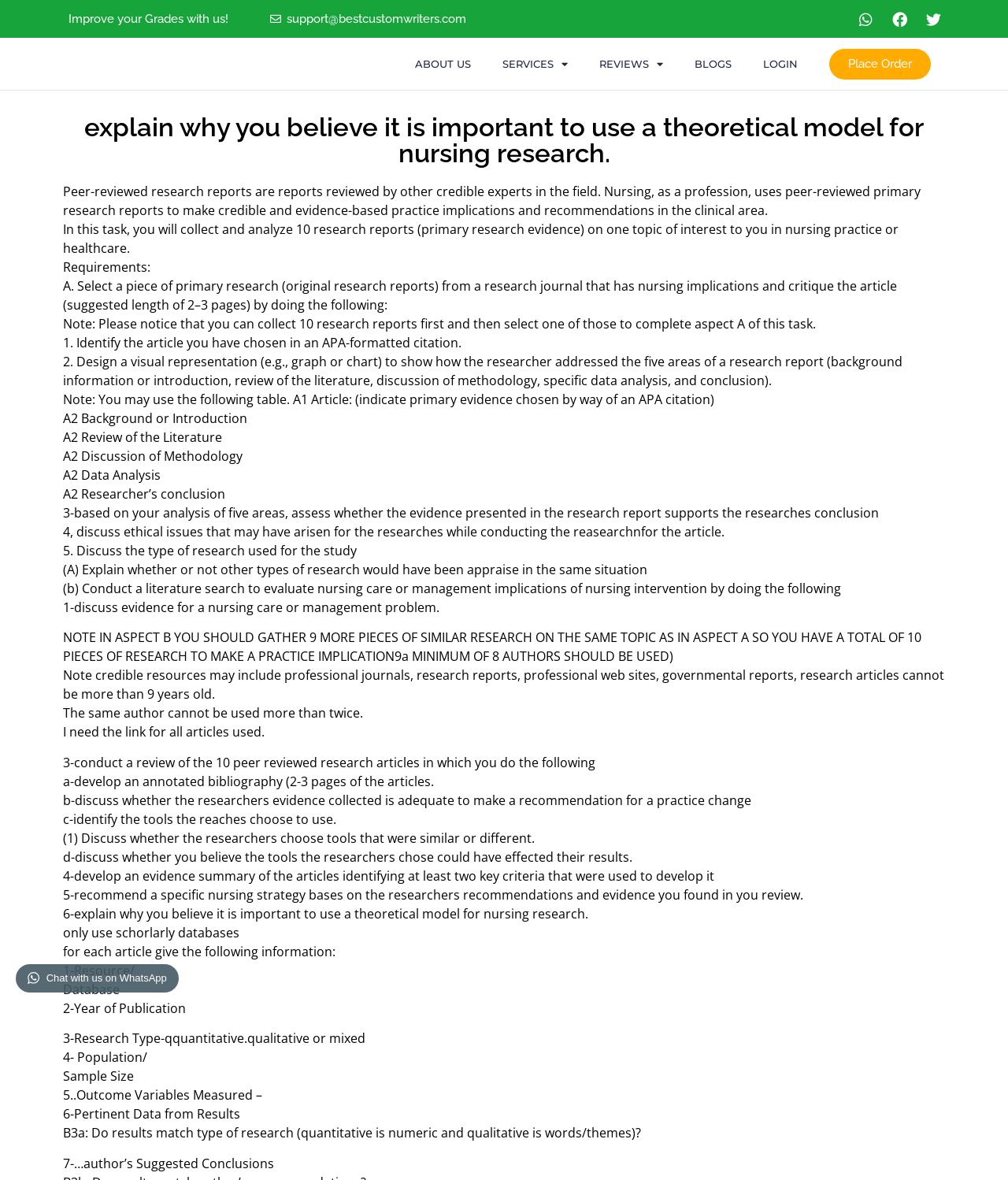Find the bounding box coordinates of the clickable region needed to perform the following instruction: "Chat with us on WhatsApp". The coordinates should be provided as four float numbers between 0 and 1, i.e., [left, top, right, bottom].

[0.046, 0.824, 0.165, 0.834]